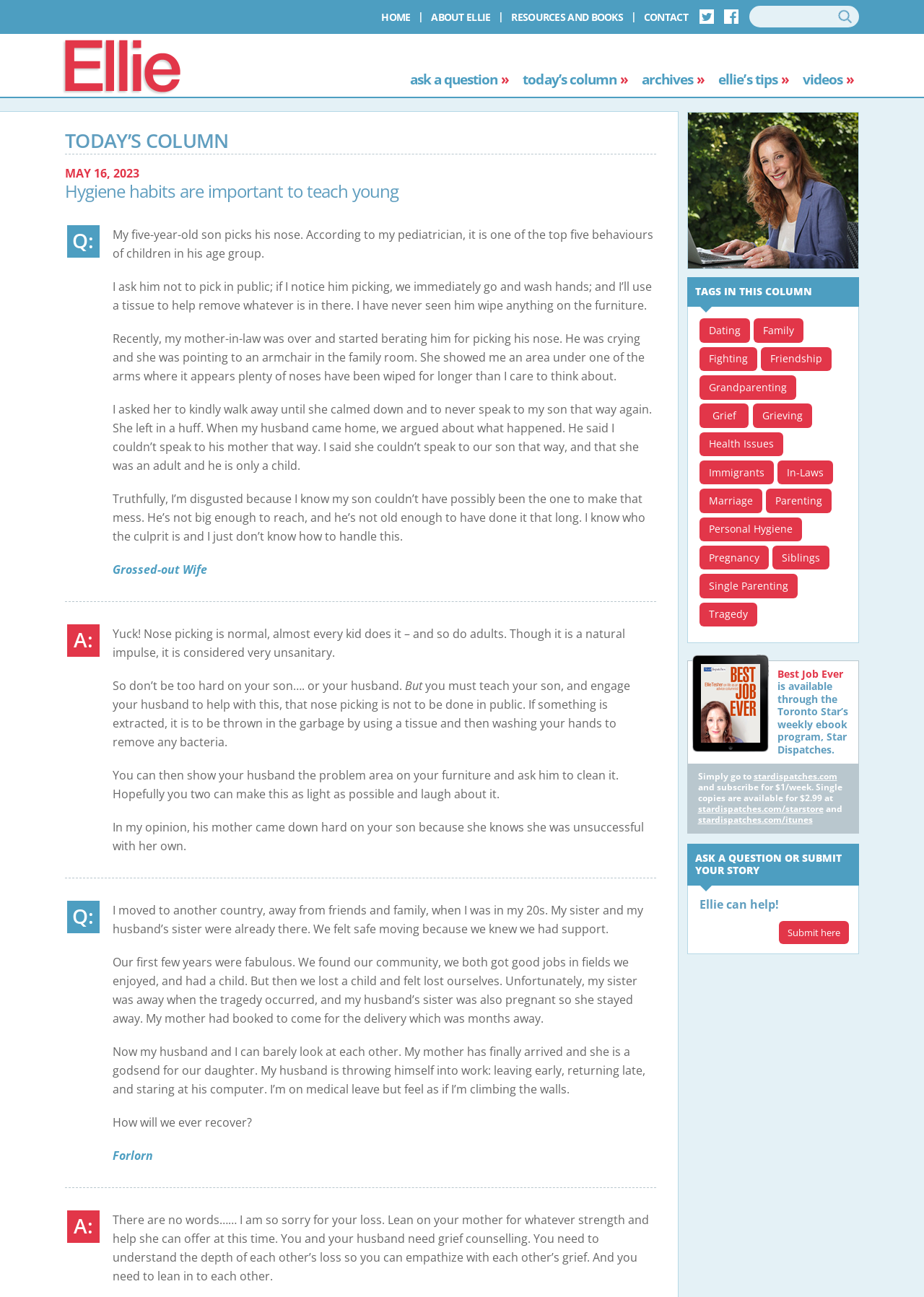Please locate the bounding box coordinates of the element's region that needs to be clicked to follow the instruction: "Subscribe to Star Dispatches". The bounding box coordinates should be provided as four float numbers between 0 and 1, i.e., [left, top, right, bottom].

[0.815, 0.594, 0.906, 0.603]